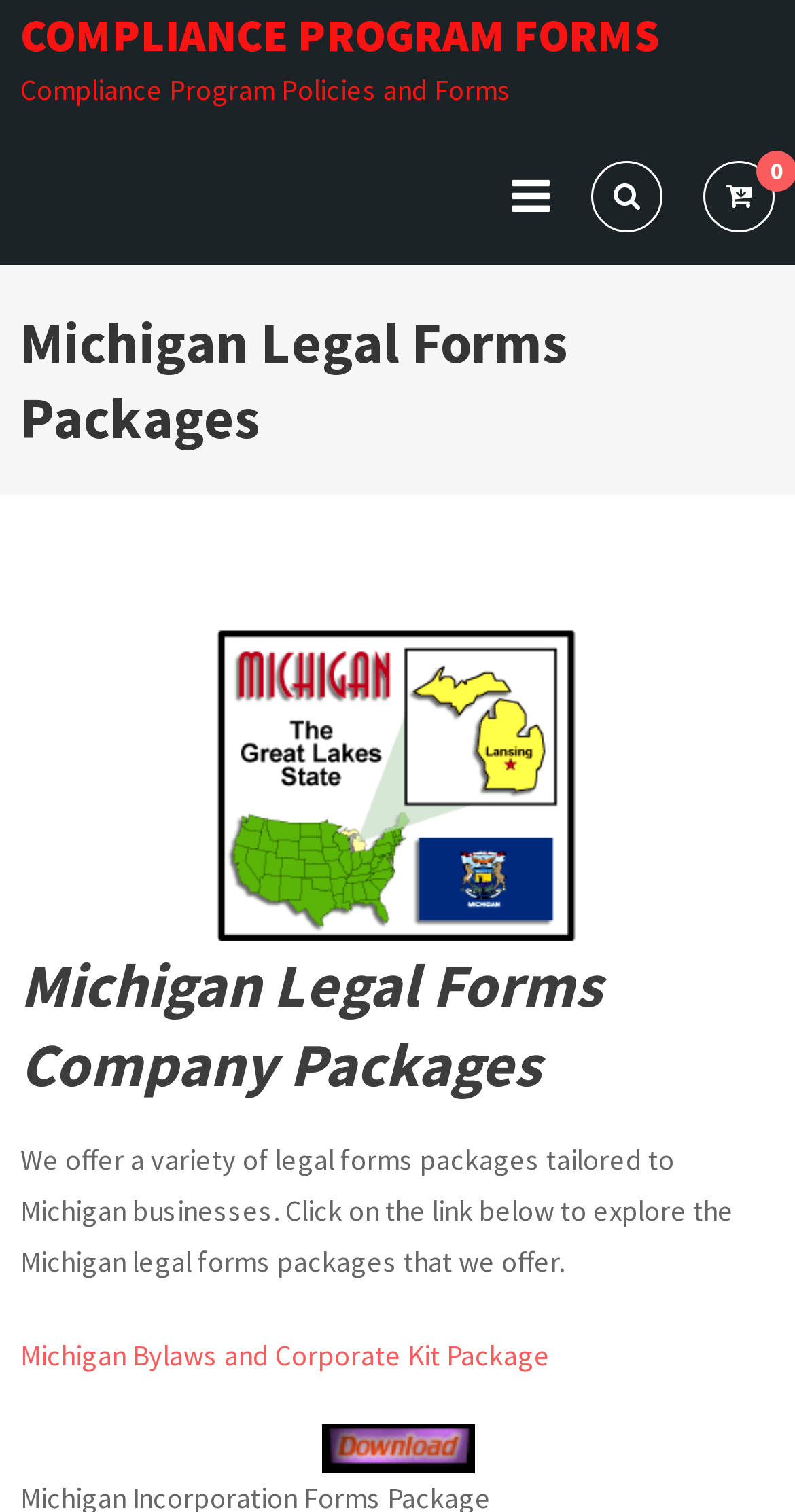Answer the question using only one word or a concise phrase: How many figures are on this webpage?

2